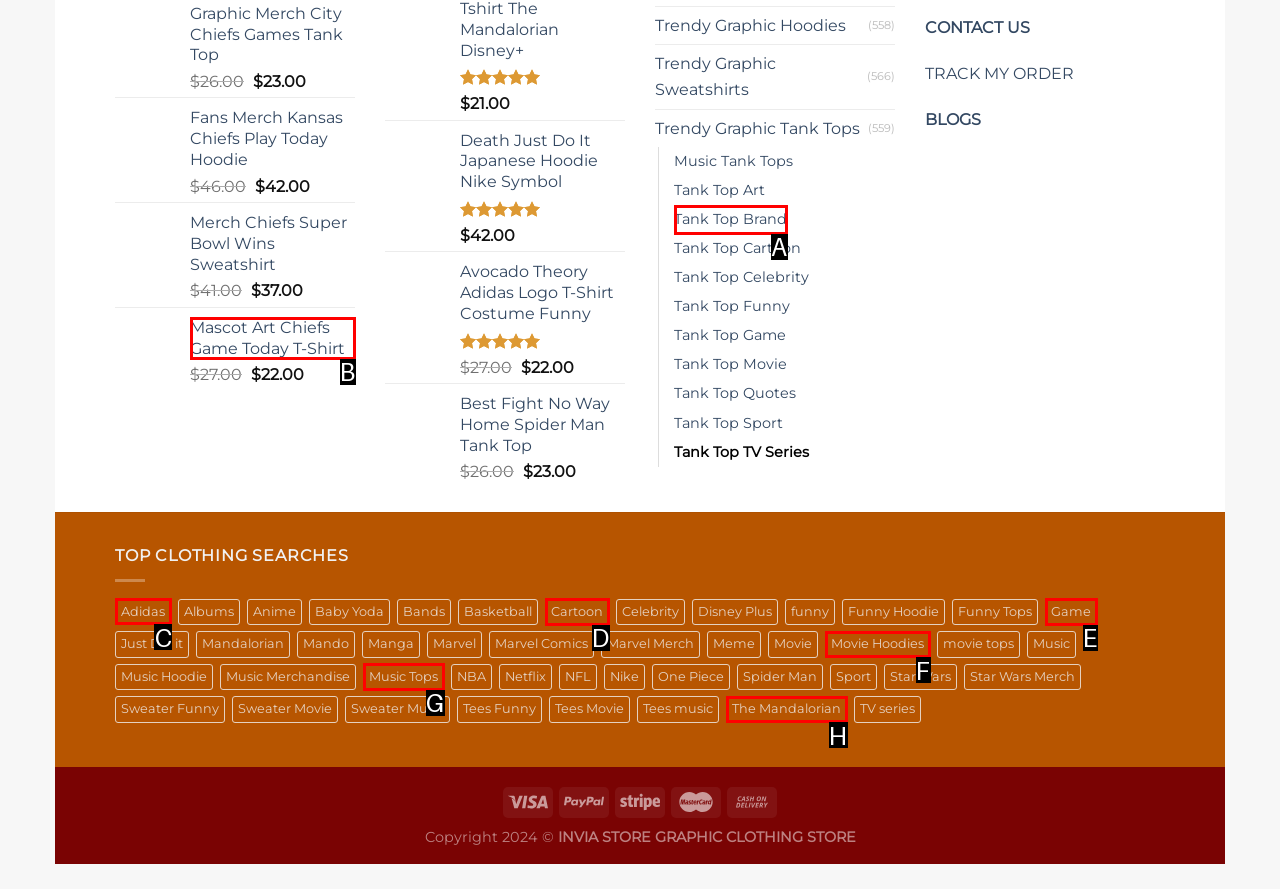Indicate the HTML element that should be clicked to perform the task: Search for Adidas products Reply with the letter corresponding to the chosen option.

C